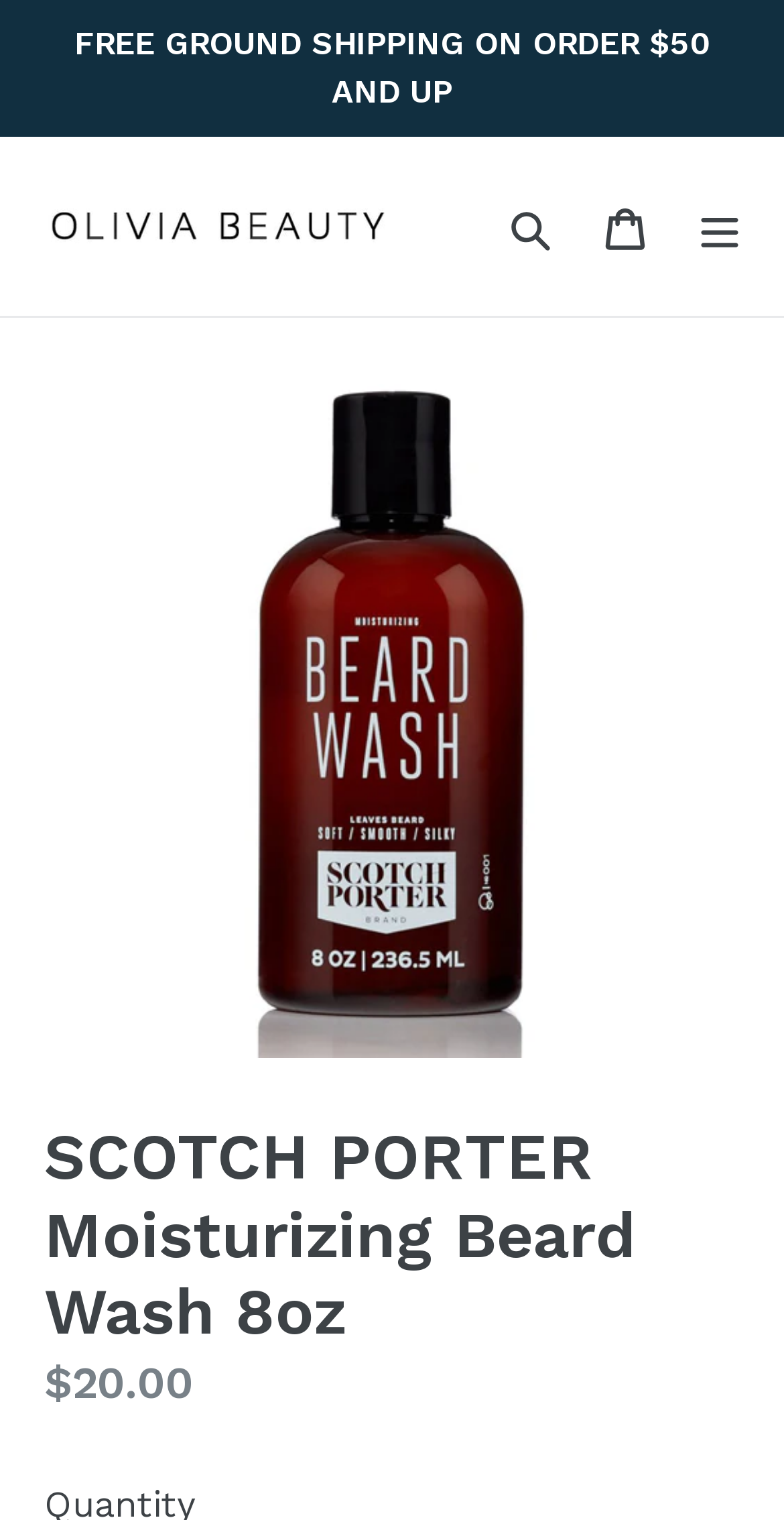Examine the image and give a thorough answer to the following question:
Is there a search function on the webpage?

I found a button element labeled 'Search' on the webpage, which suggests that there is a search function available. This button is likely linked to a search input field or a search results page.